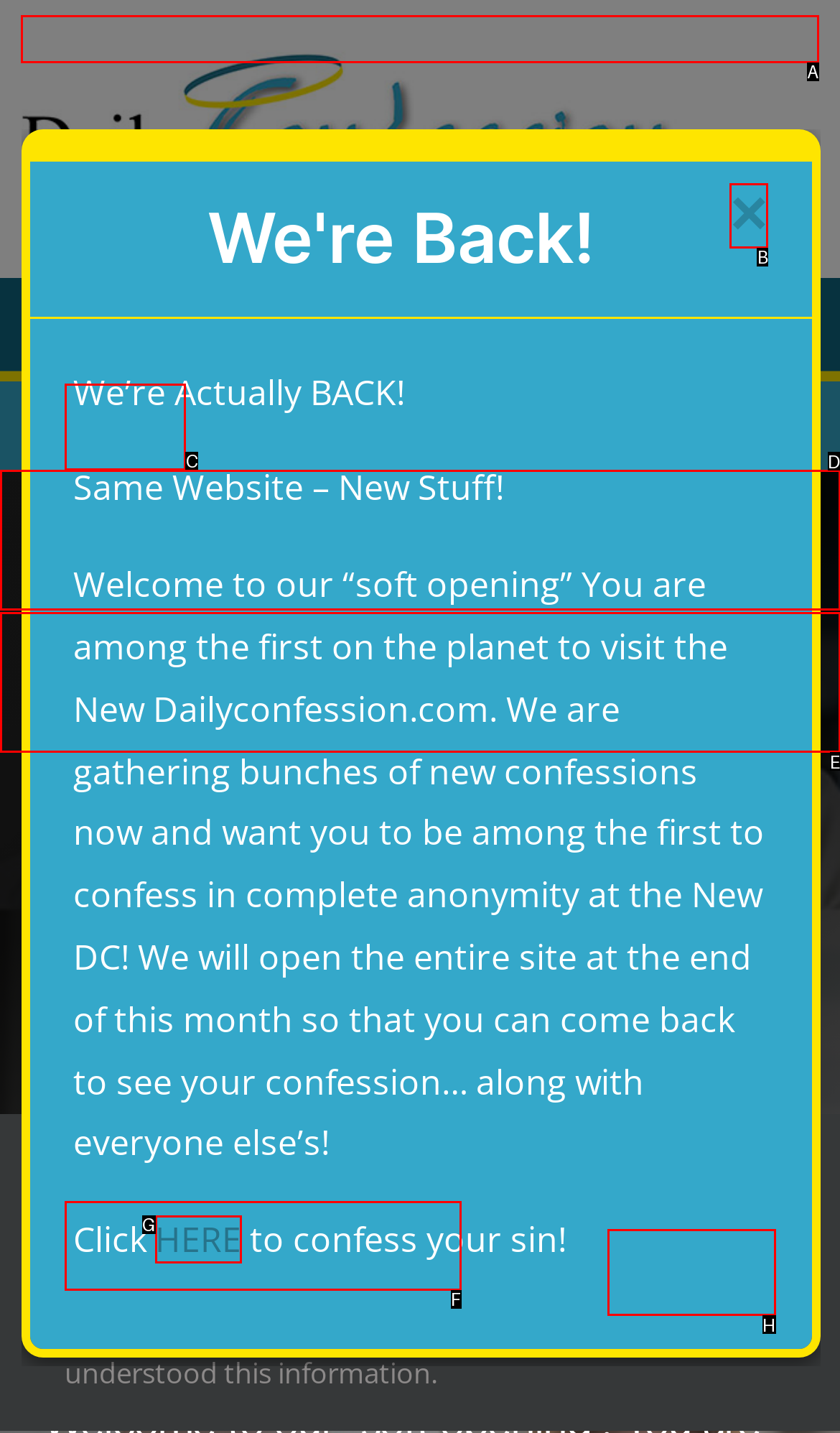Choose the letter that corresponds to the correct button to accomplish the task: Toggle the navigation menu
Reply with the letter of the correct selection only.

C